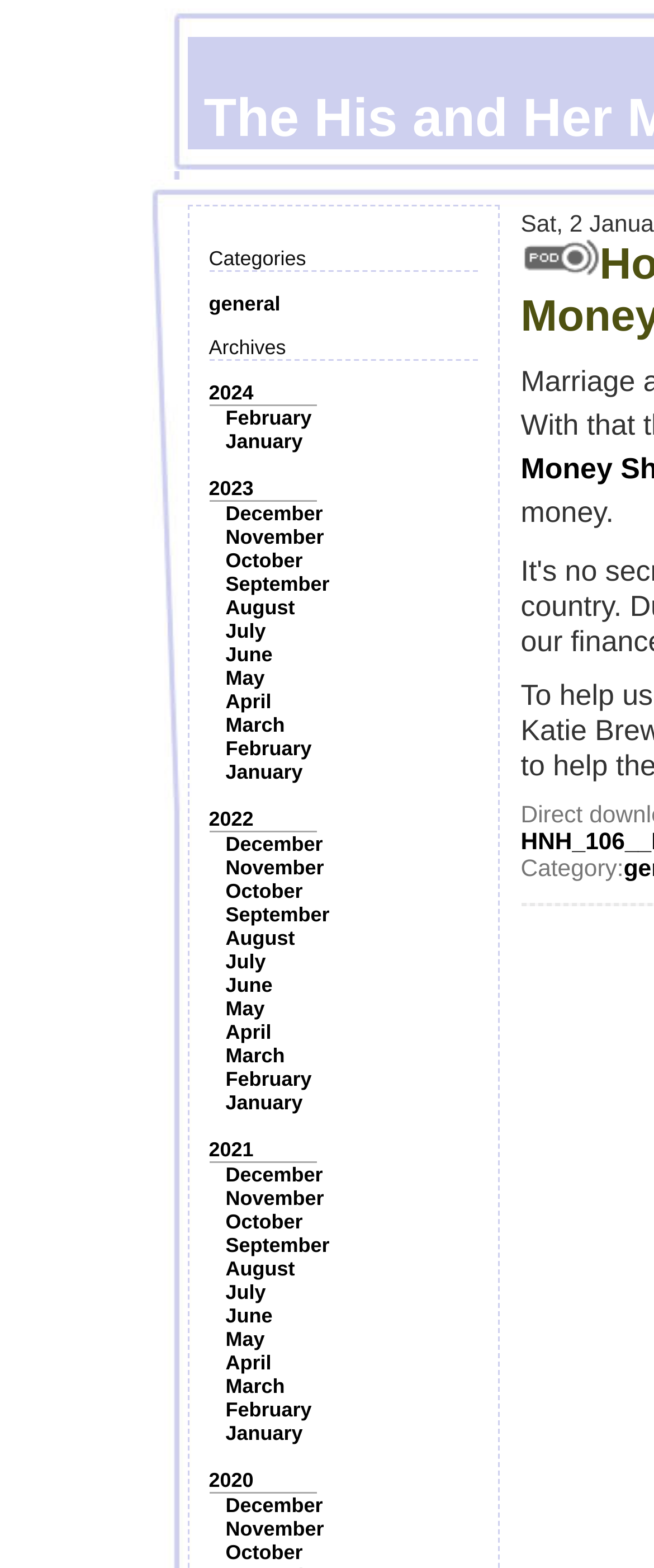Using details from the image, please answer the following question comprehensively:
How many months are listed under the year 2023?

I looked at the archives section on the webpage and found that under the year 2023, all 12 months from January to December are listed as links.